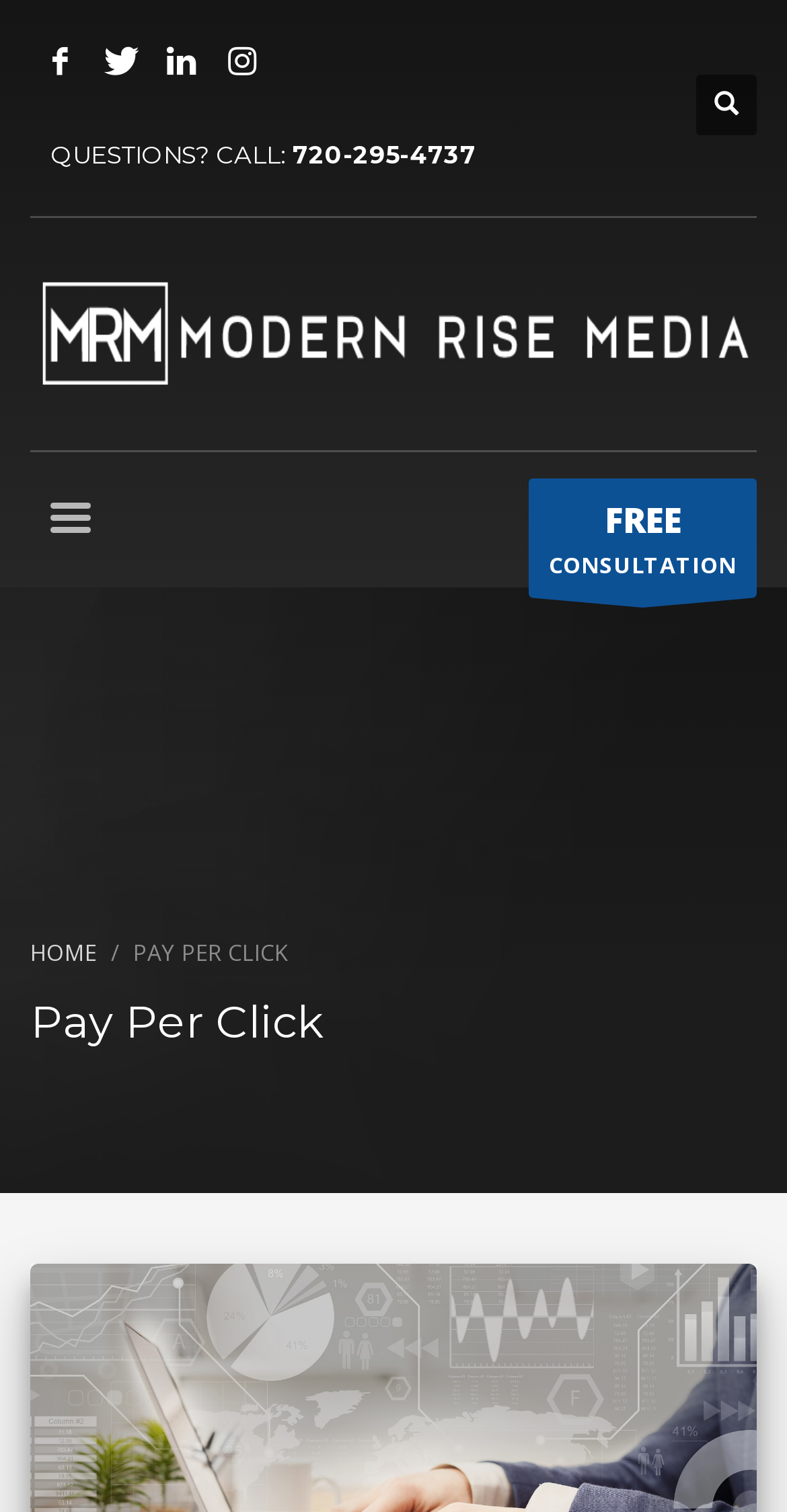Provide a brief response using a word or short phrase to this question:
What is the name of the company?

Modern Rise Media